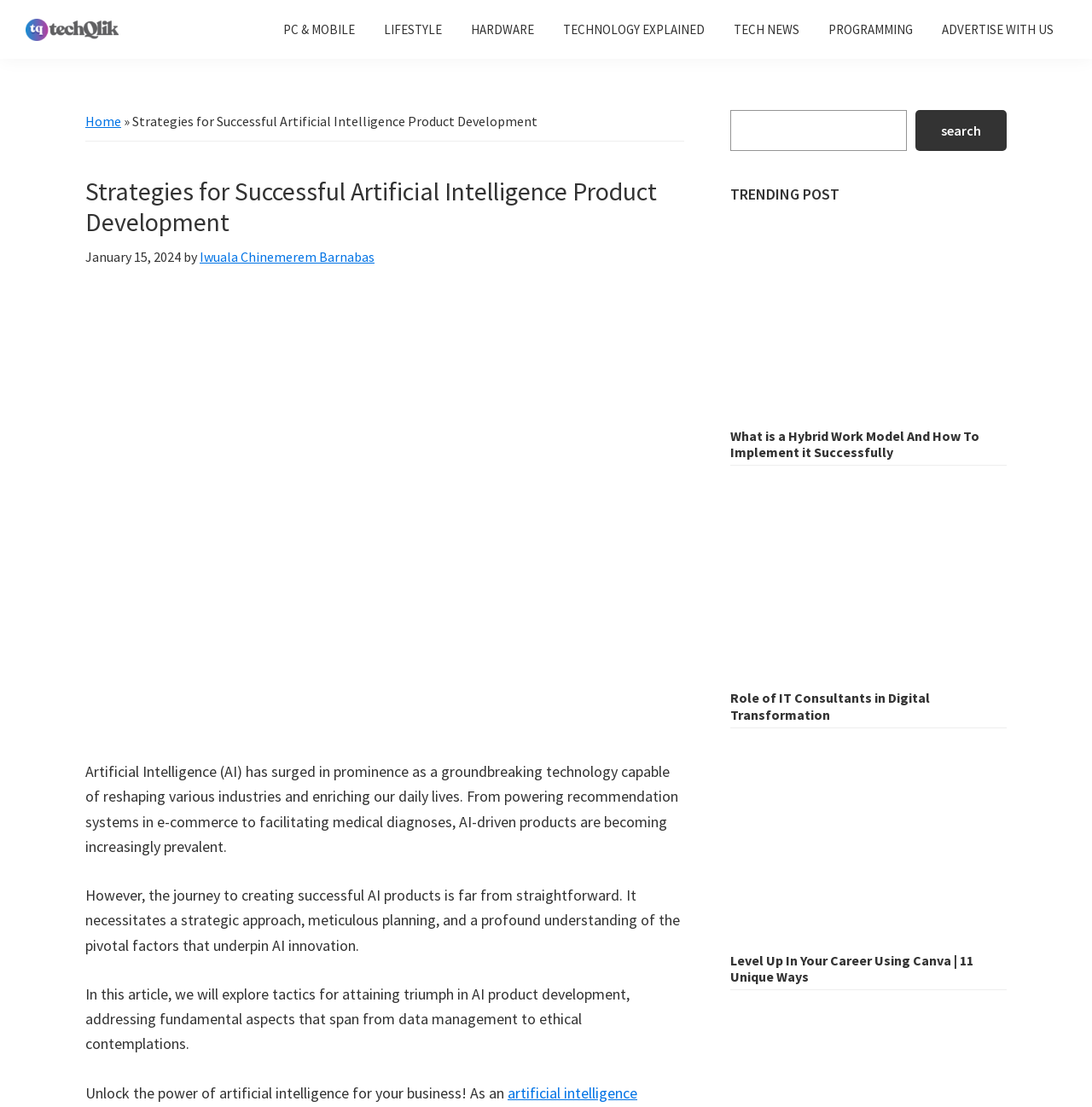Pinpoint the bounding box coordinates of the clickable element needed to complete the instruction: "View the 'Strategies for Successful Artificial Intelligence Product Development' article". The coordinates should be provided as four float numbers between 0 and 1: [left, top, right, bottom].

[0.078, 0.159, 0.627, 0.242]